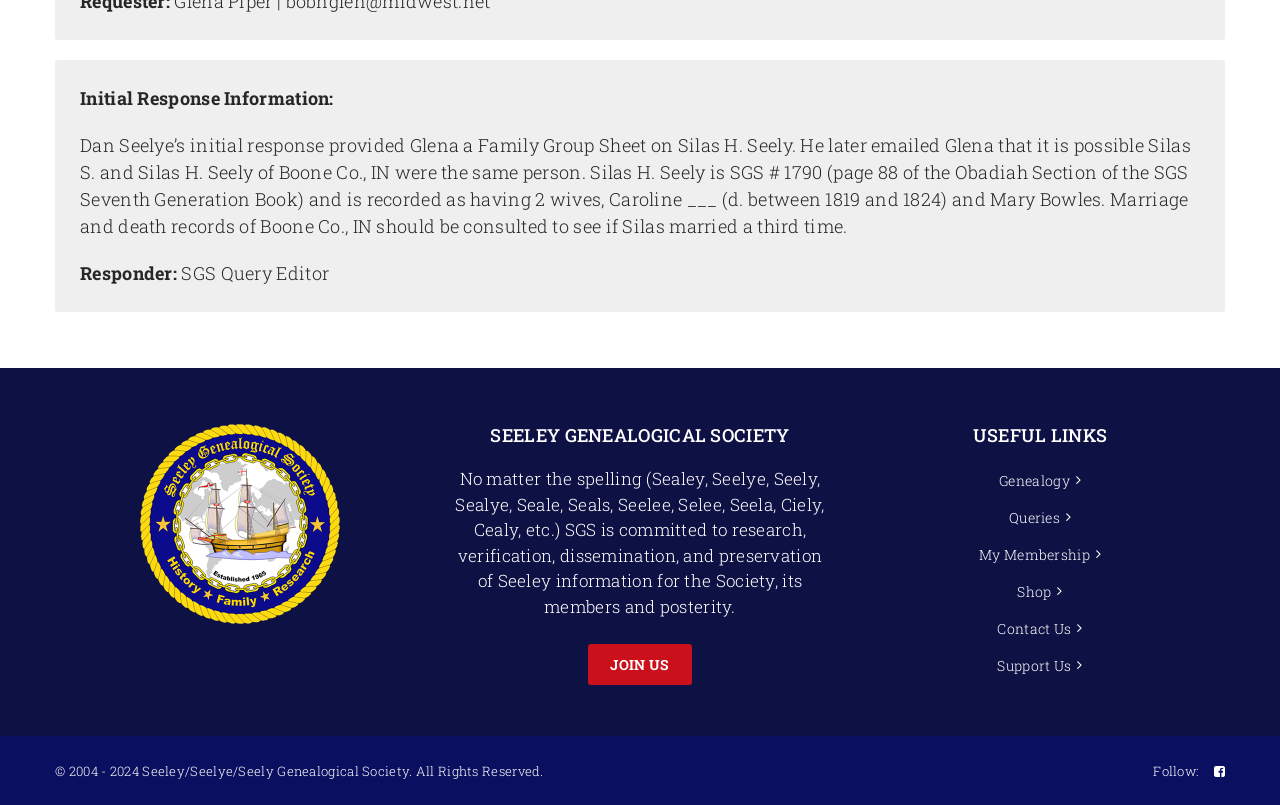Locate the bounding box coordinates of the UI element described by: "Shop". Provide the coordinates as four float numbers between 0 and 1, formatted as [left, top, right, bottom].

[0.795, 0.722, 0.83, 0.748]